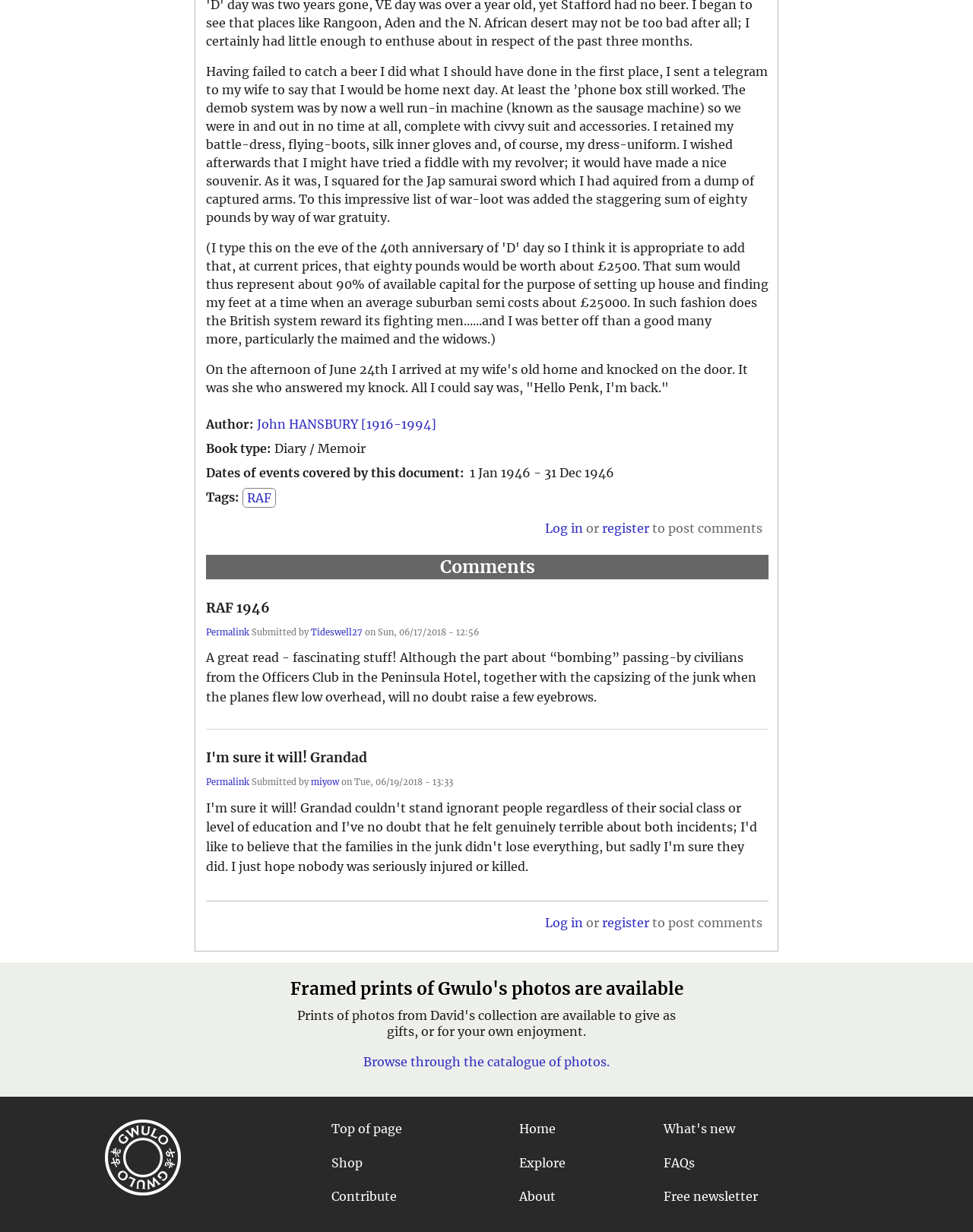Using the information shown in the image, answer the question with as much detail as possible: How many comments are there on this webpage?

There are two comments on this webpage, one by 'Tideswell27' and another by 'miyow'.